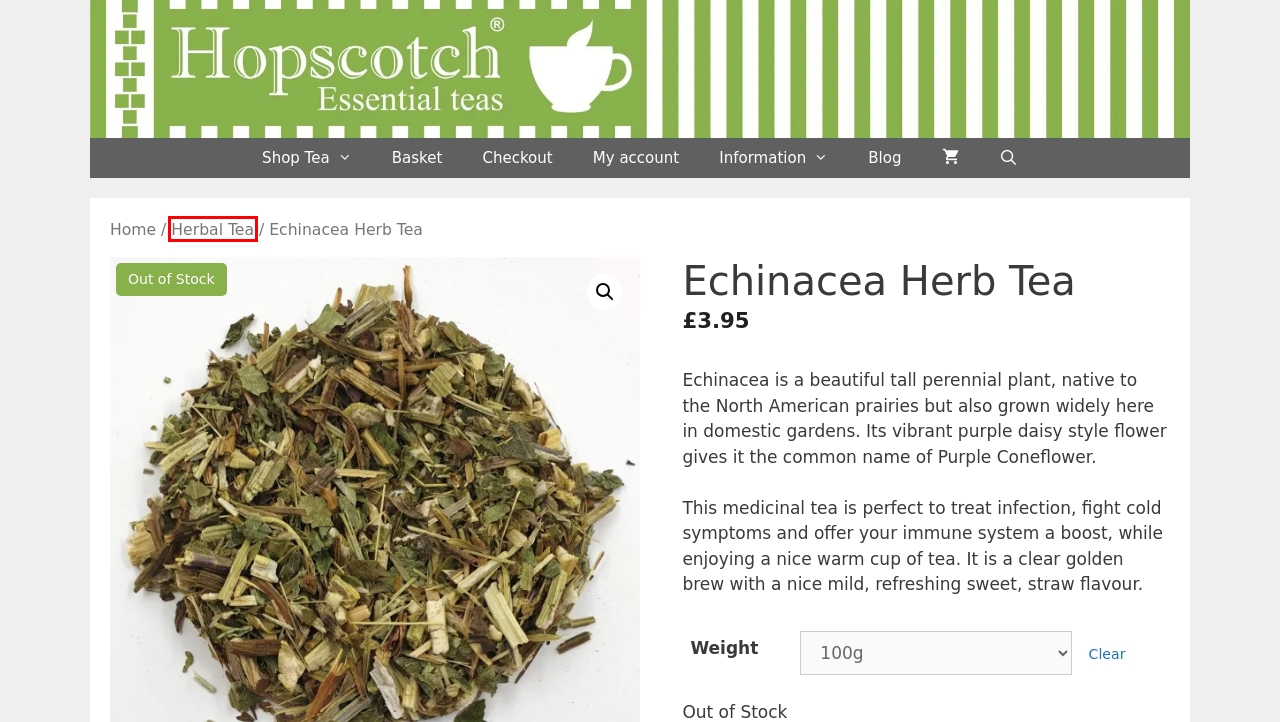Look at the screenshot of a webpage that includes a red bounding box around a UI element. Select the most appropriate webpage description that matches the page seen after clicking the highlighted element. Here are the candidates:
A. Blog - Hopscotch Loose Leaf Tea
B. Hopscotch, for the finest Loose Leaf Tea - Essential teas Hopscotch Loose Leaf Tea
C. My account - Hopscotch Loose Leaf Tea
D. Herbal Tea Selection - Hopscotch Loose Leaf Tea
E. Terms and Conditions - Hopscotch Loose Leaf Tea
F. Chocolate Herb Chai - Hopscotch Loose Leaf Tea
G. China Black Selection - Hopscotch Loose Leaf Tea
H. Basket - Hopscotch Loose Leaf Tea

D